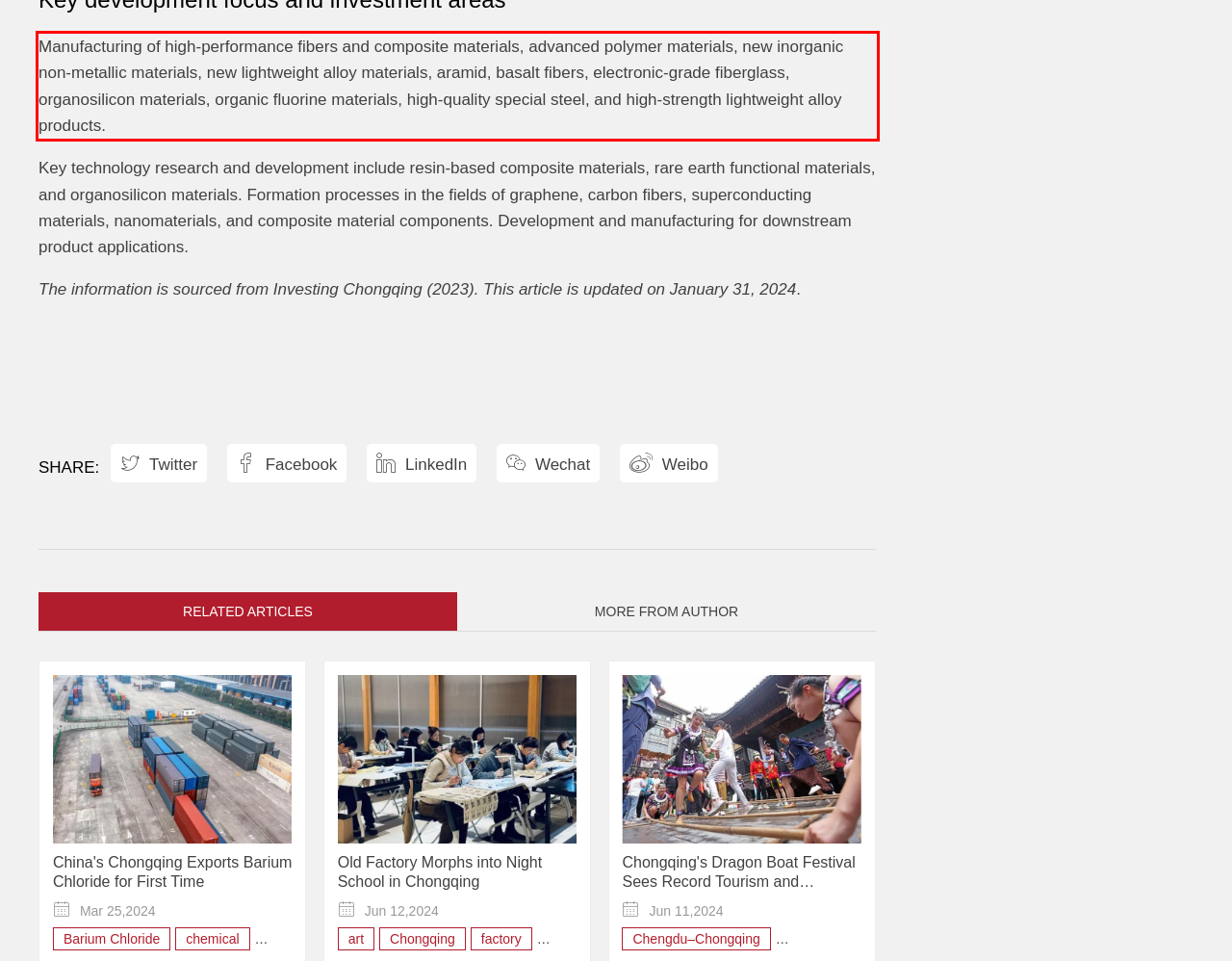Your task is to recognize and extract the text content from the UI element enclosed in the red bounding box on the webpage screenshot.

Manufacturing of high-performance fibers and composite materials, advanced polymer materials, new inorganic non-metallic materials, new lightweight alloy materials, aramid, basalt fibers, electronic-grade fiberglass, organosilicon materials, organic fluorine materials, high-quality special steel, and high-strength lightweight alloy products.